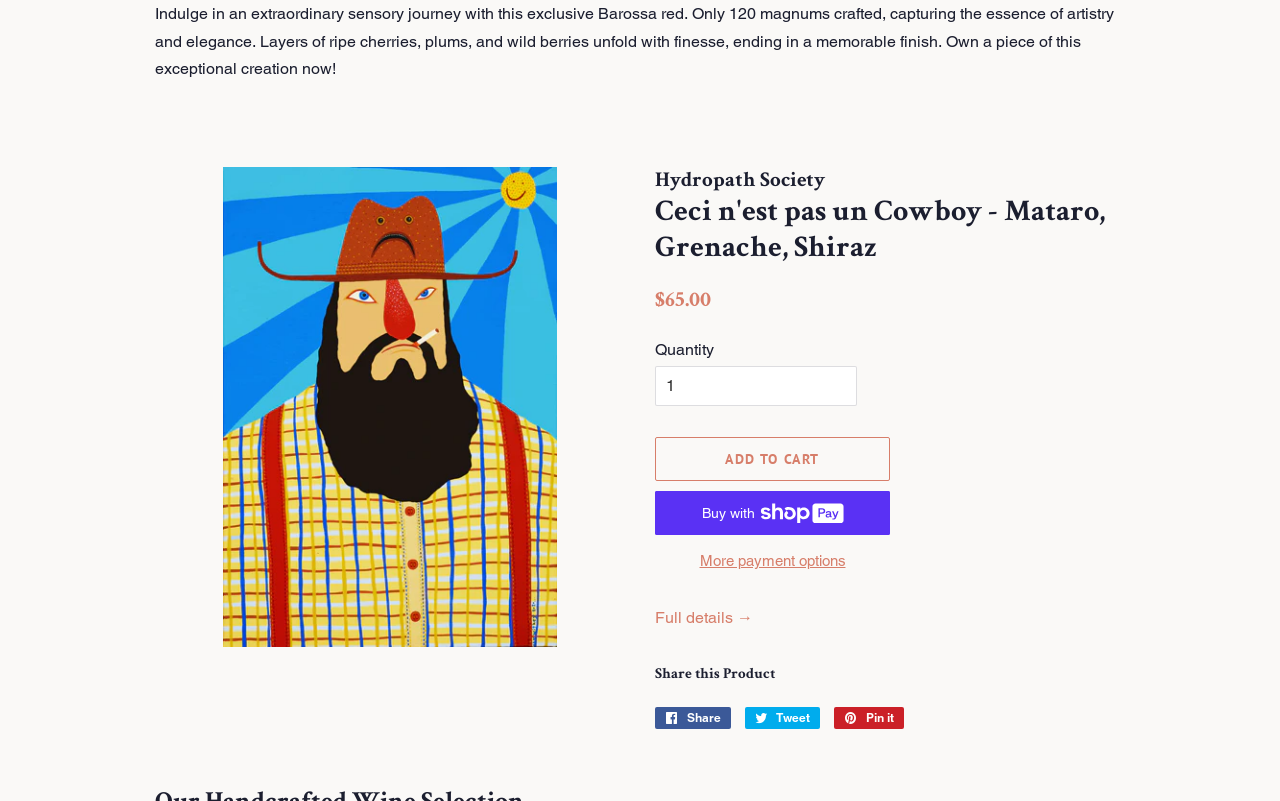Find the bounding box of the web element that fits this description: "Share Share on Facebook".

[0.512, 0.882, 0.571, 0.91]